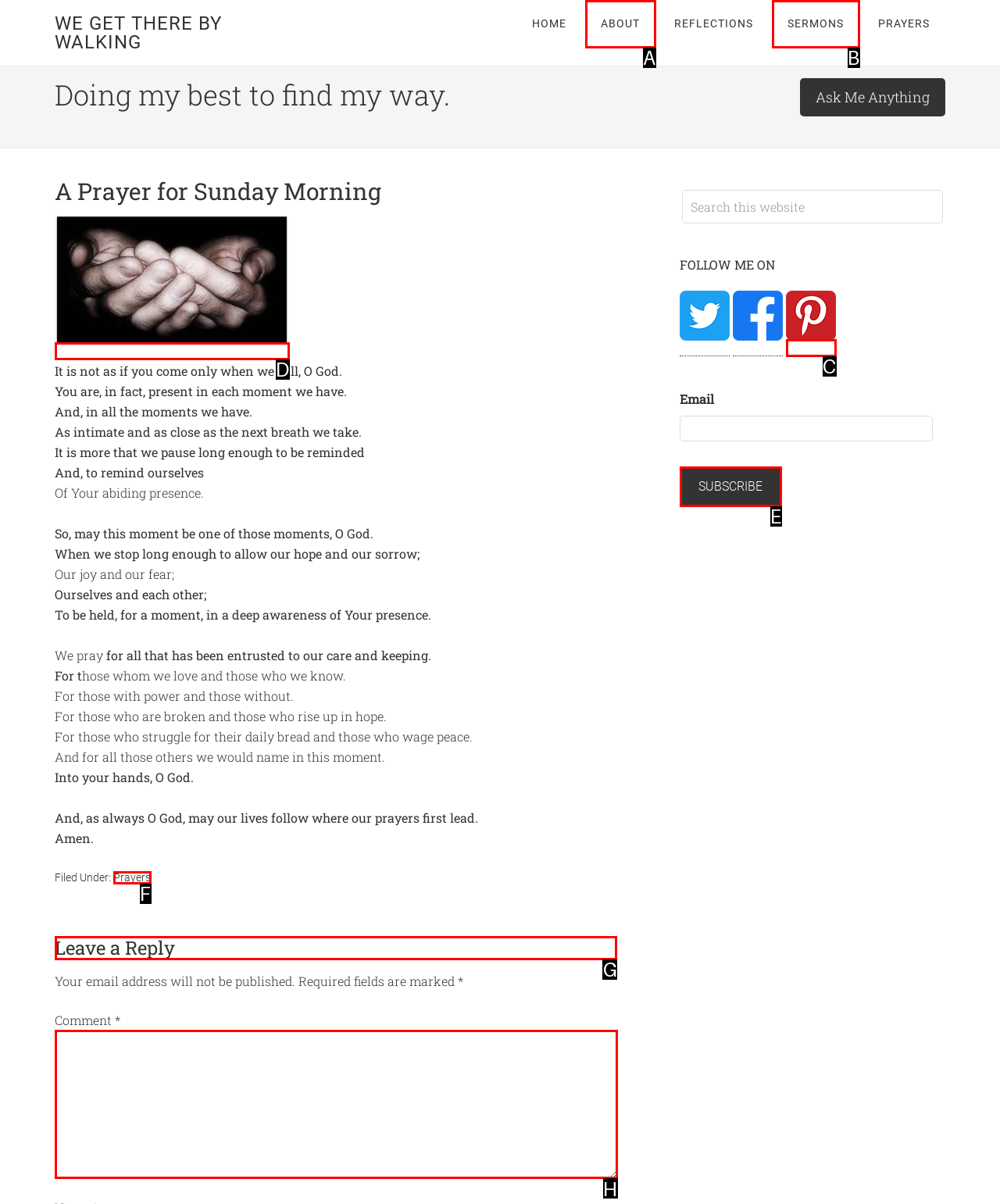Find the appropriate UI element to complete the task: Leave a reply. Indicate your choice by providing the letter of the element.

G